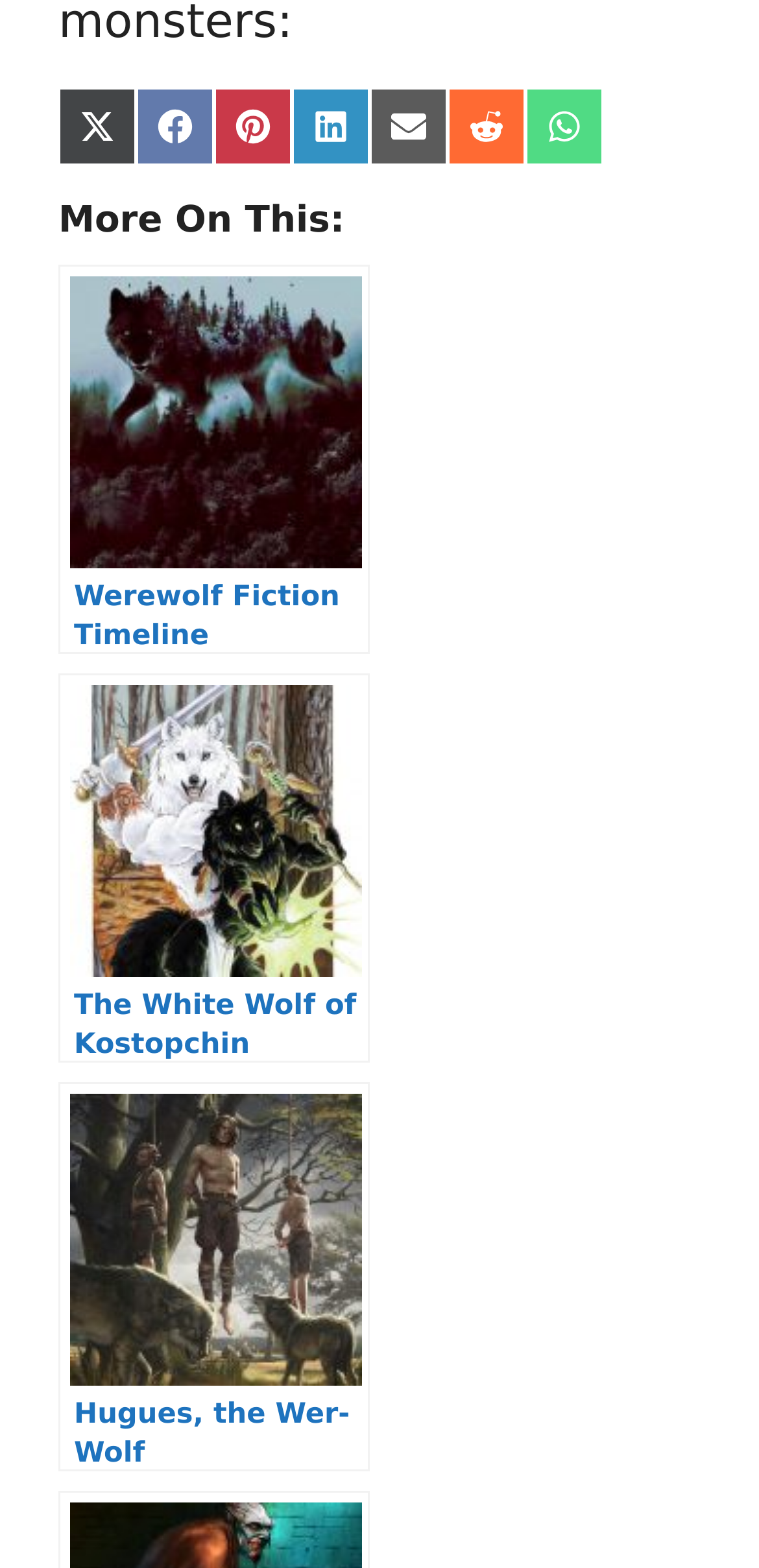Could you find the bounding box coordinates of the clickable area to complete this instruction: "Share on Twitter"?

[0.077, 0.056, 0.179, 0.106]